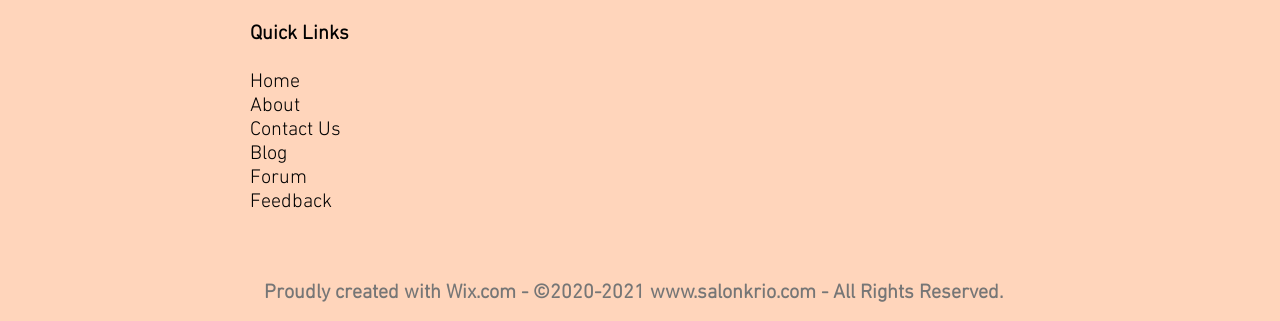Answer the question below using just one word or a short phrase: 
How many social media links are there?

2